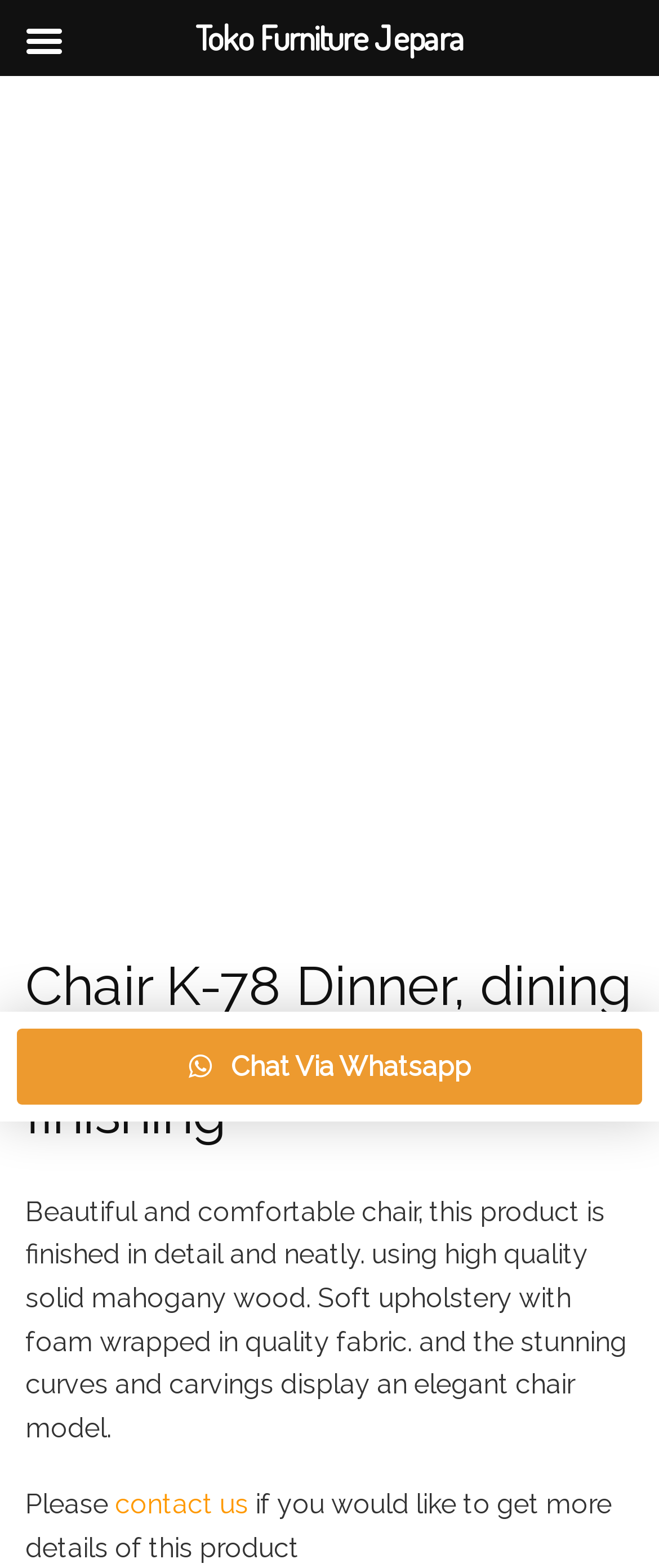Identify the bounding box coordinates for the UI element mentioned here: "title="1"". Provide the coordinates as four float values between 0 and 1, i.e., [left, top, right, bottom].

[0.038, 0.081, 0.962, 0.469]